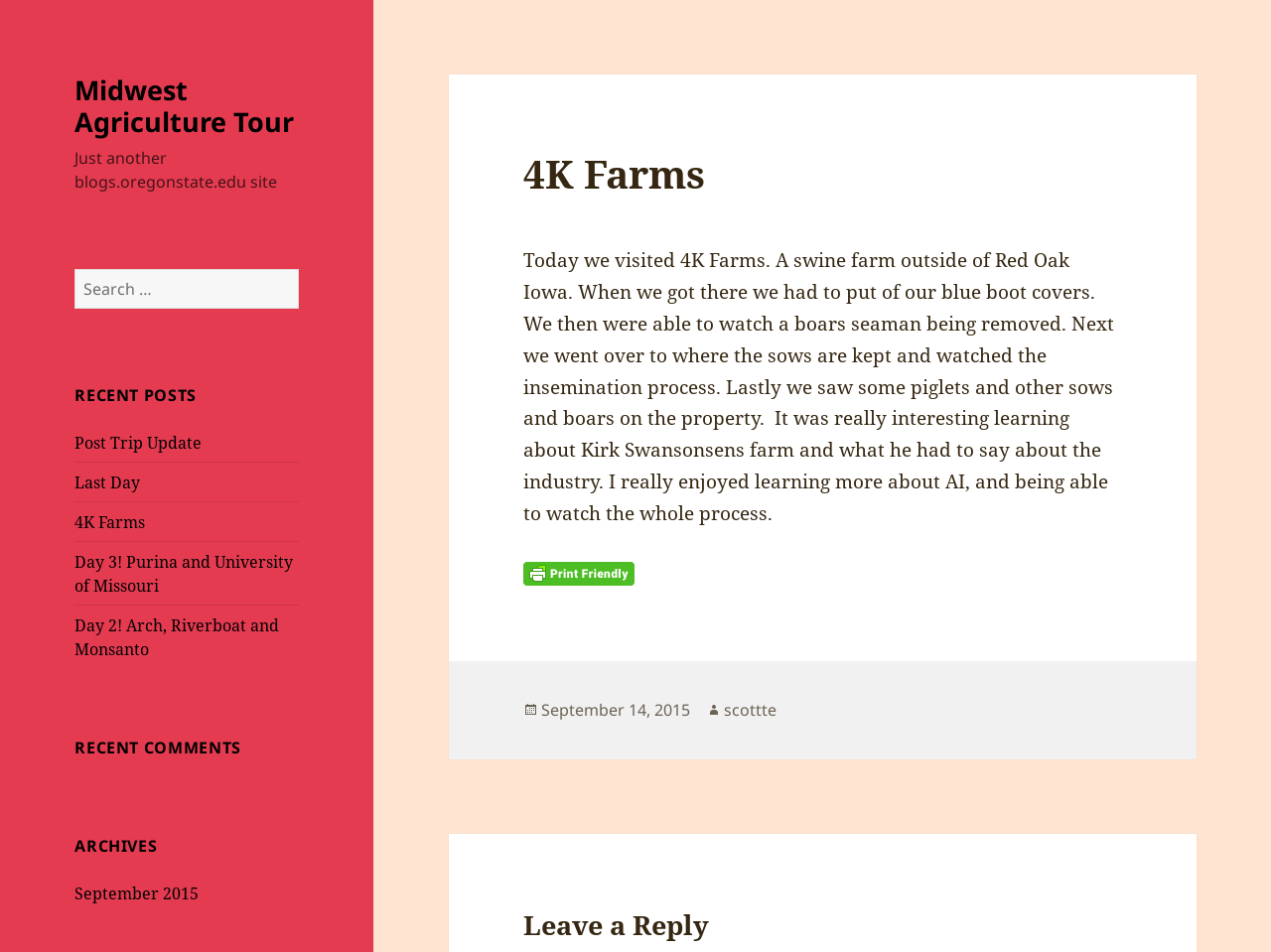What is the author's name?
Observe the image and answer the question with a one-word or short phrase response.

scottte